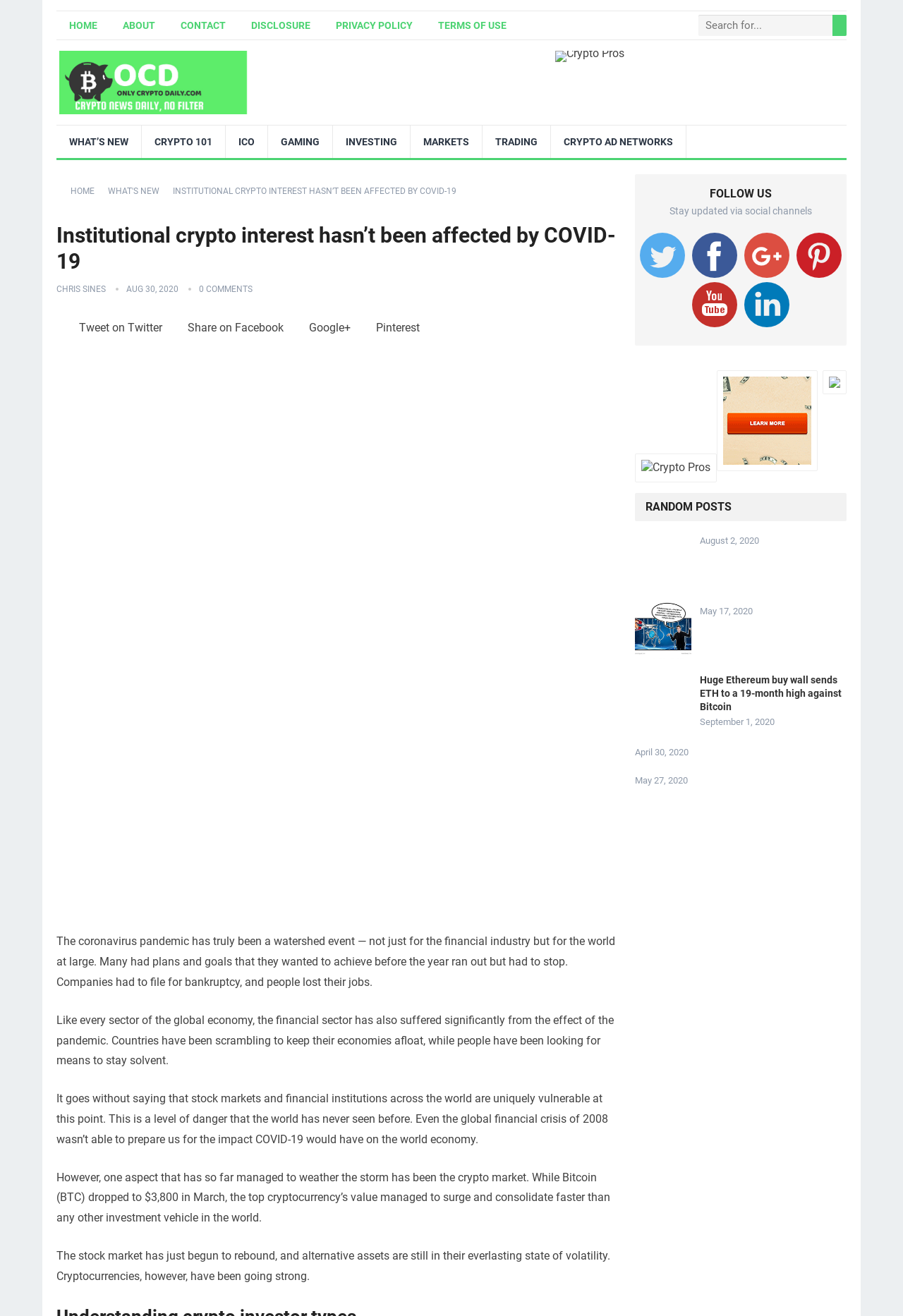What social media platforms can users follow the website on?
Please use the image to provide an in-depth answer to the question.

The social media platforms that users can follow the website on can be found by looking at the icons and text located below the 'FOLLOW US' heading, which include Twitter, Facebook, Google+, and Pinterest.